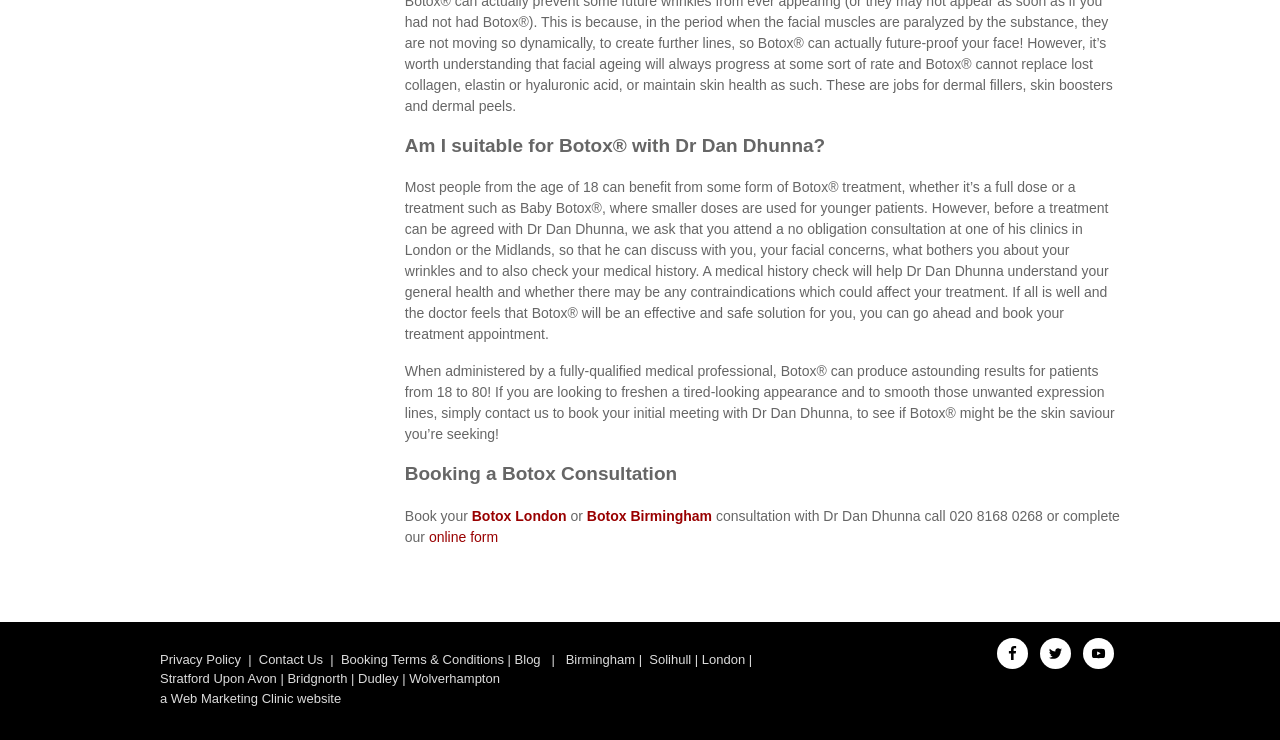Identify the bounding box of the UI element that matches this description: "Bridgnorth".

[0.225, 0.907, 0.271, 0.927]